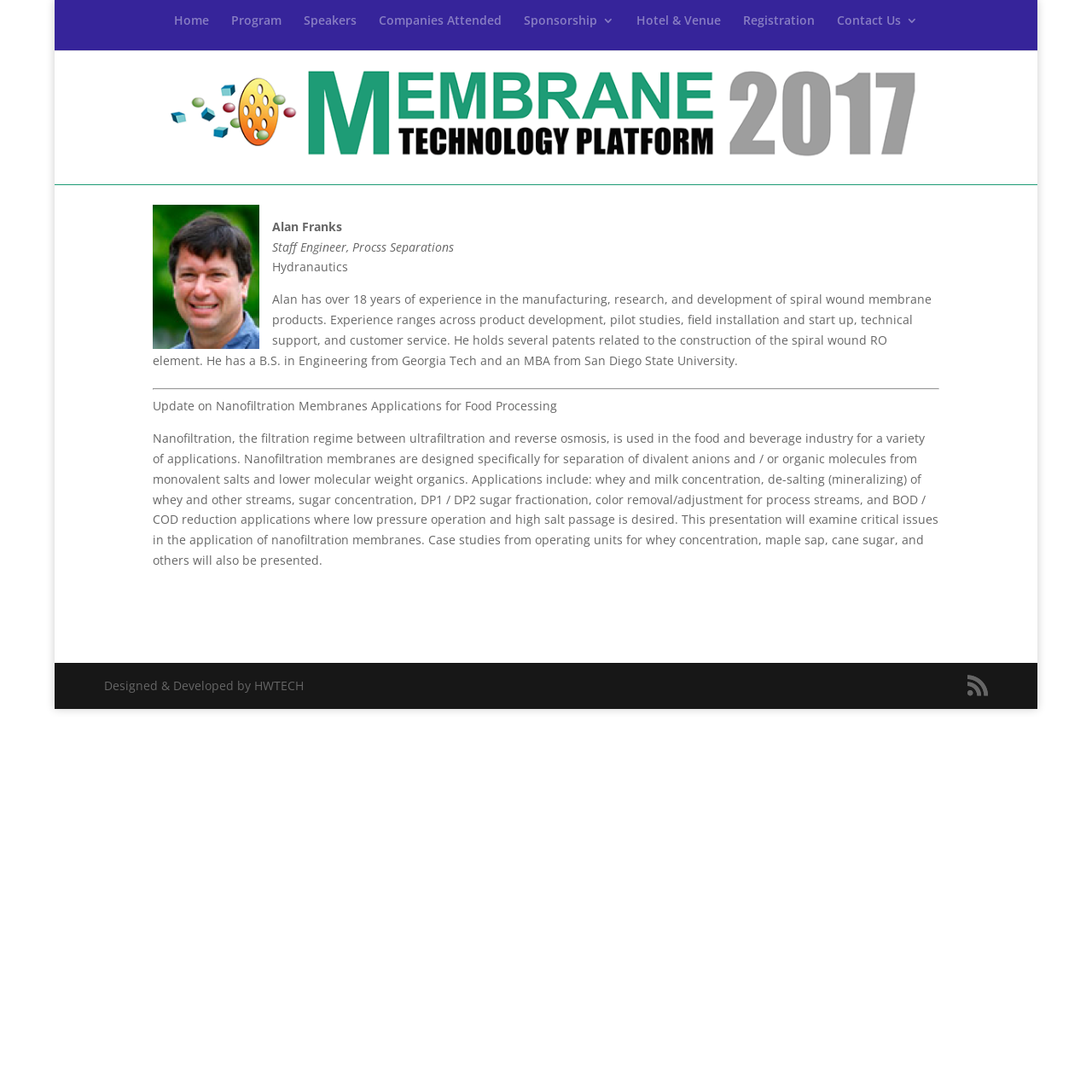What is the company of the speaker?
Look at the image and respond with a one-word or short-phrase answer.

Hydranautics